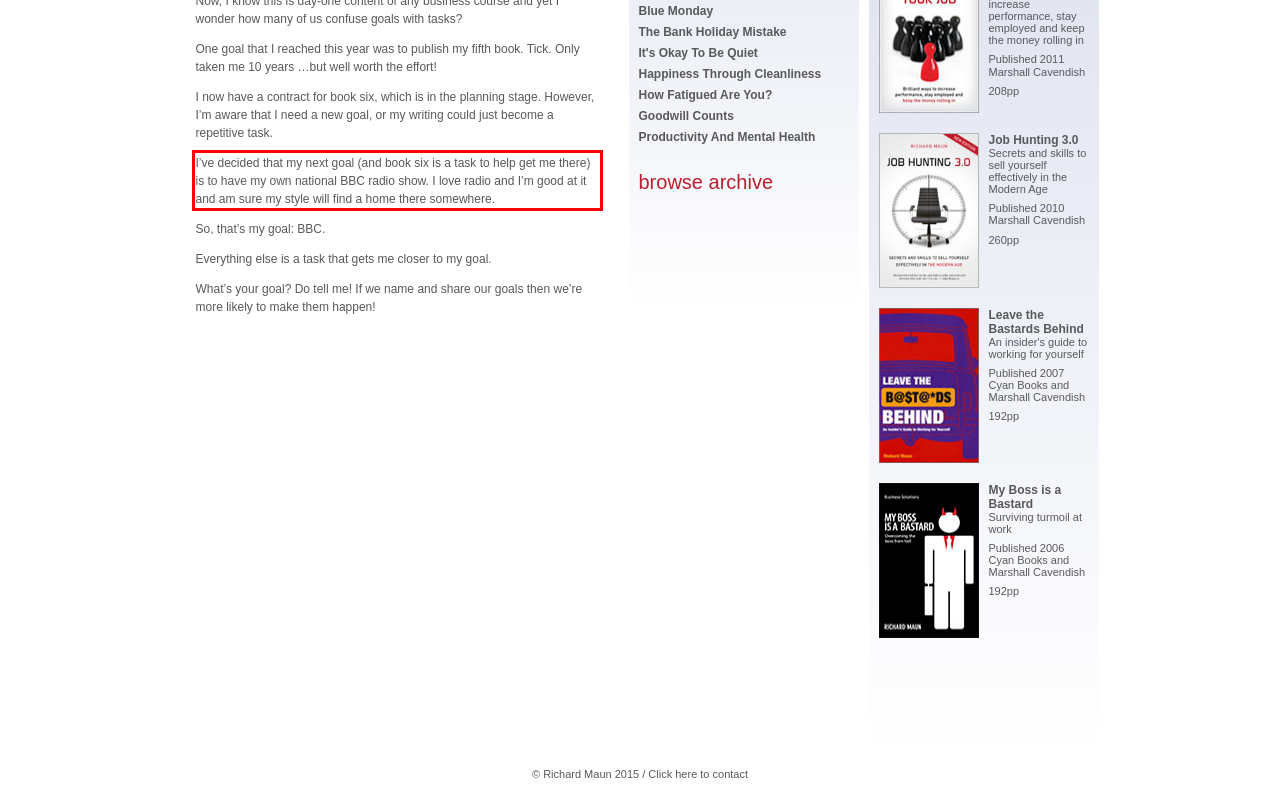Using the provided webpage screenshot, identify and read the text within the red rectangle bounding box.

I’ve decided that my next goal (and book six is a task to help get me there) is to have my own national BBC radio show. I love radio and I’m good at it and am sure my style will find a home there somewhere.